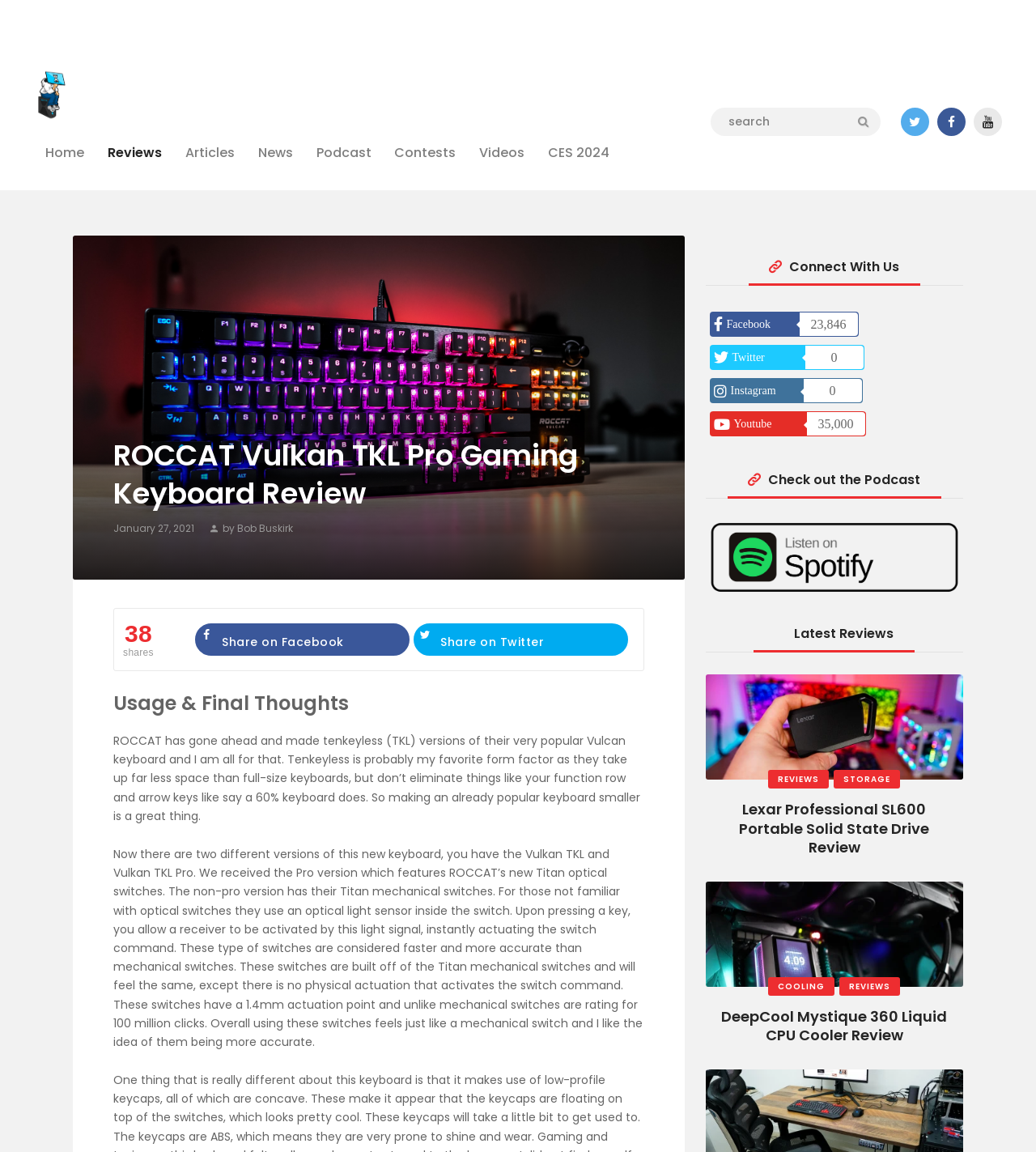How many clicks are the Titan optical switches rated for?
Using the image as a reference, give a one-word or short phrase answer.

100 million